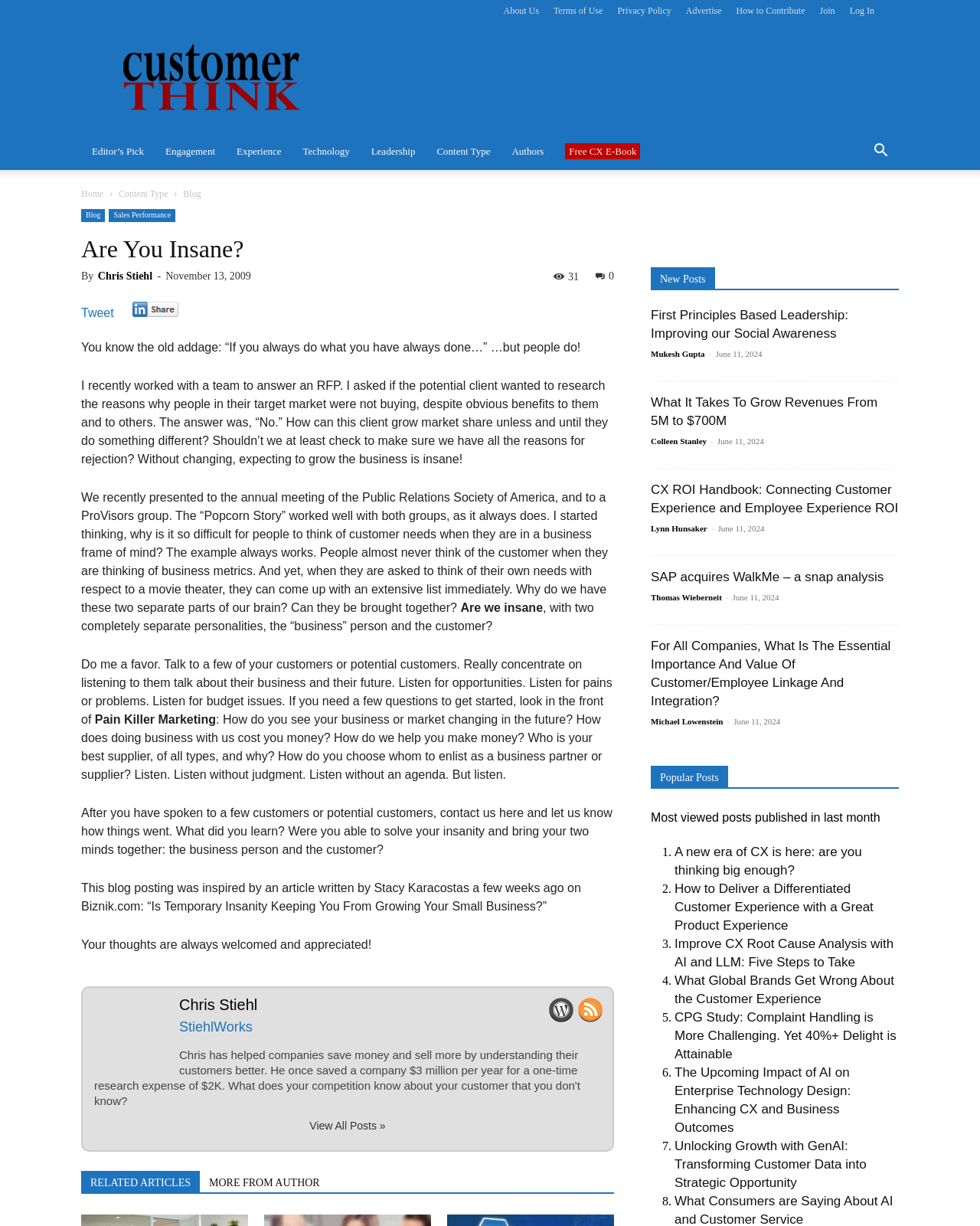Locate the primary heading on the webpage and return its text.

Are You Insane?